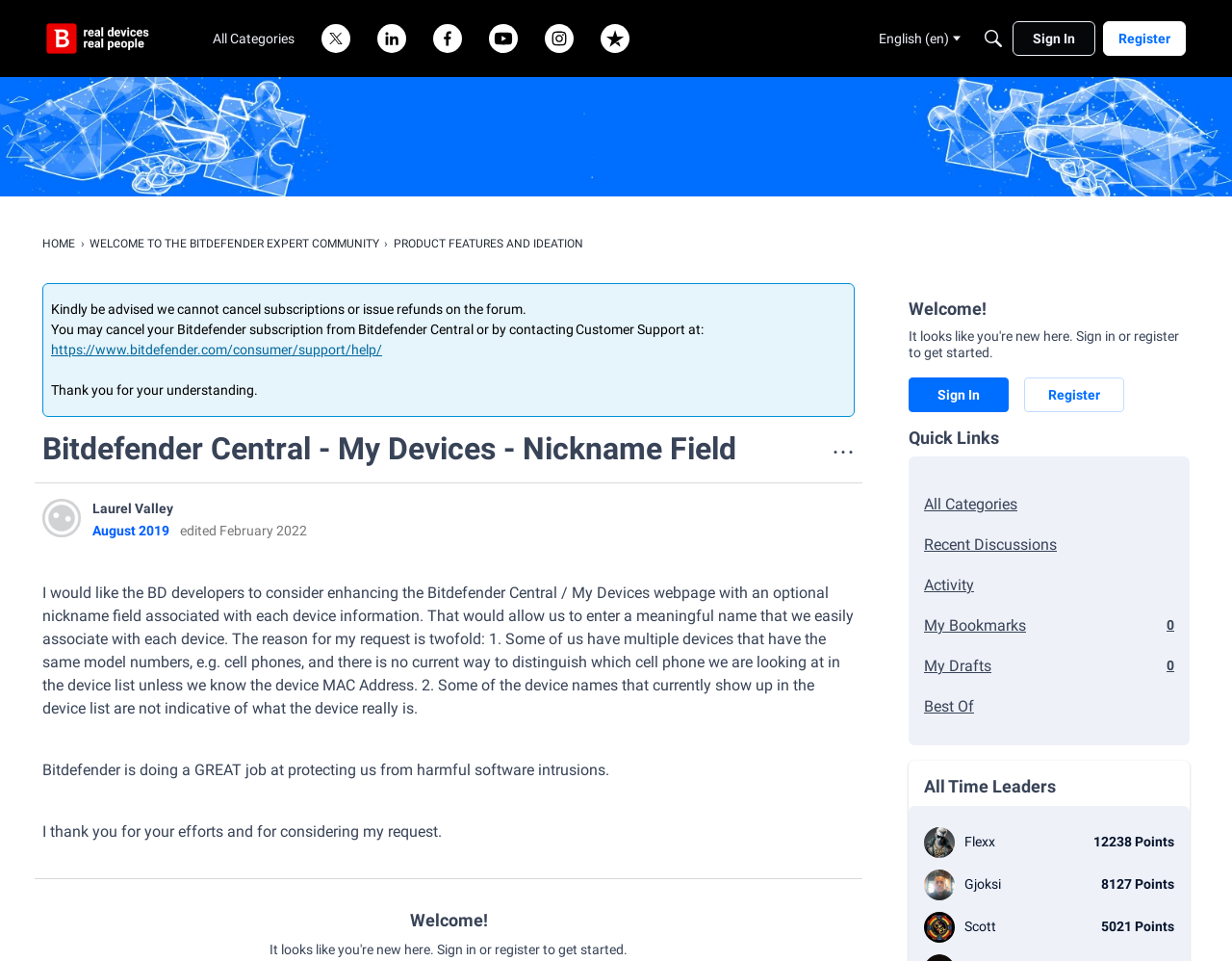Answer briefly with one word or phrase:
What is the purpose of the requested feature?

To distinguish devices with same model numbers